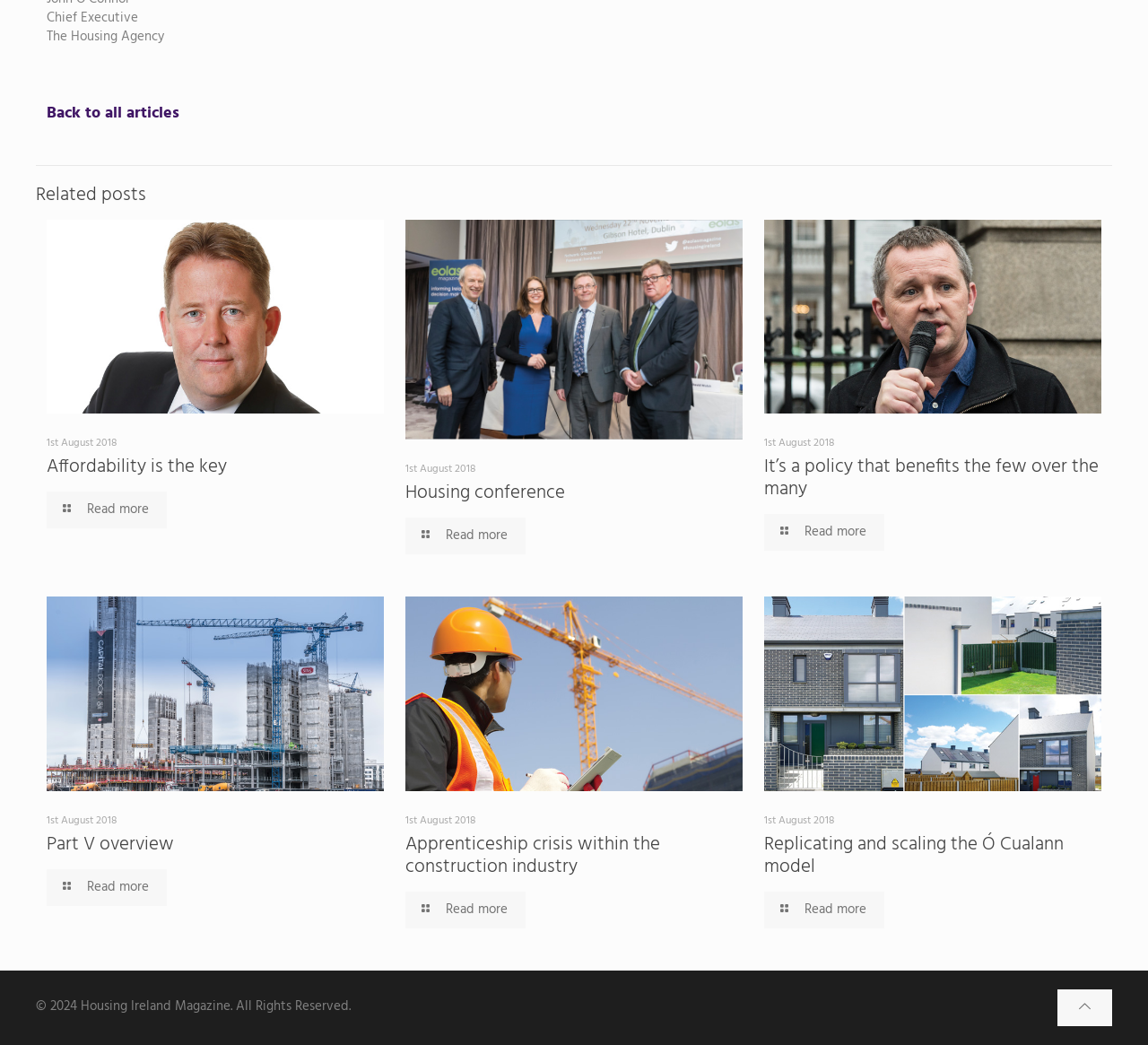Specify the bounding box coordinates of the area that needs to be clicked to achieve the following instruction: "Read more about Affordability is the key".

[0.041, 0.471, 0.145, 0.506]